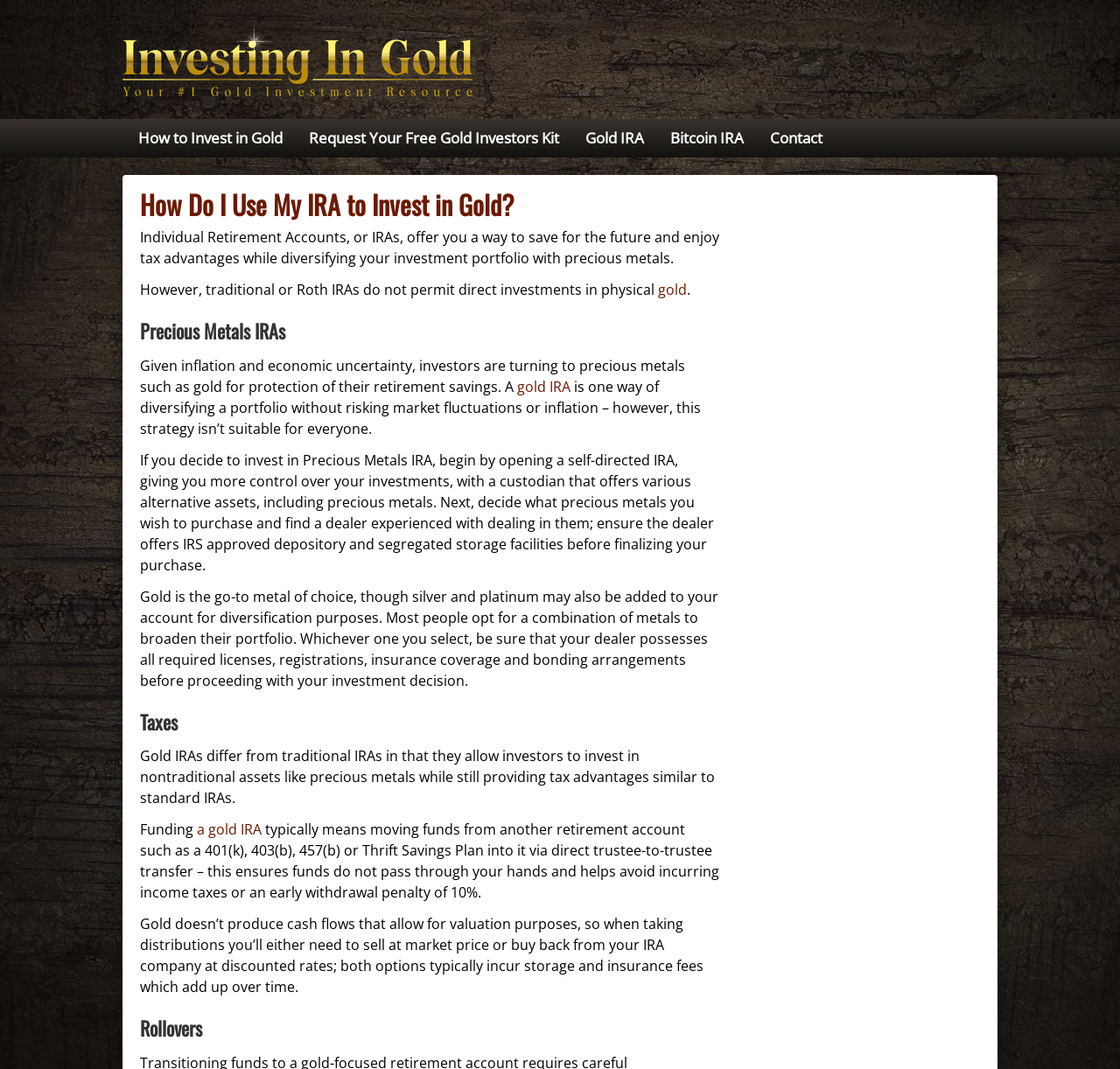Determine the bounding box coordinates of the clickable region to execute the instruction: "Read the article 'Knowledge is like a house of cards'". The coordinates should be four float numbers between 0 and 1, denoted as [left, top, right, bottom].

None